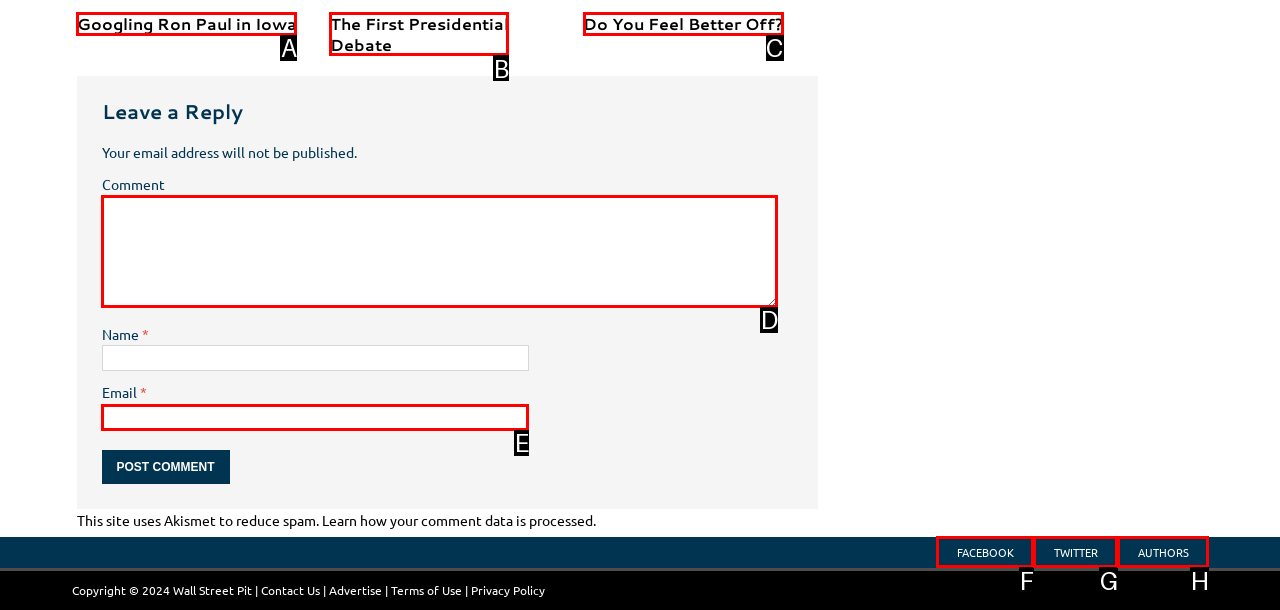Pick the HTML element that should be clicked to execute the task: Enter your email address in the 'Email' field
Respond with the letter corresponding to the correct choice.

E